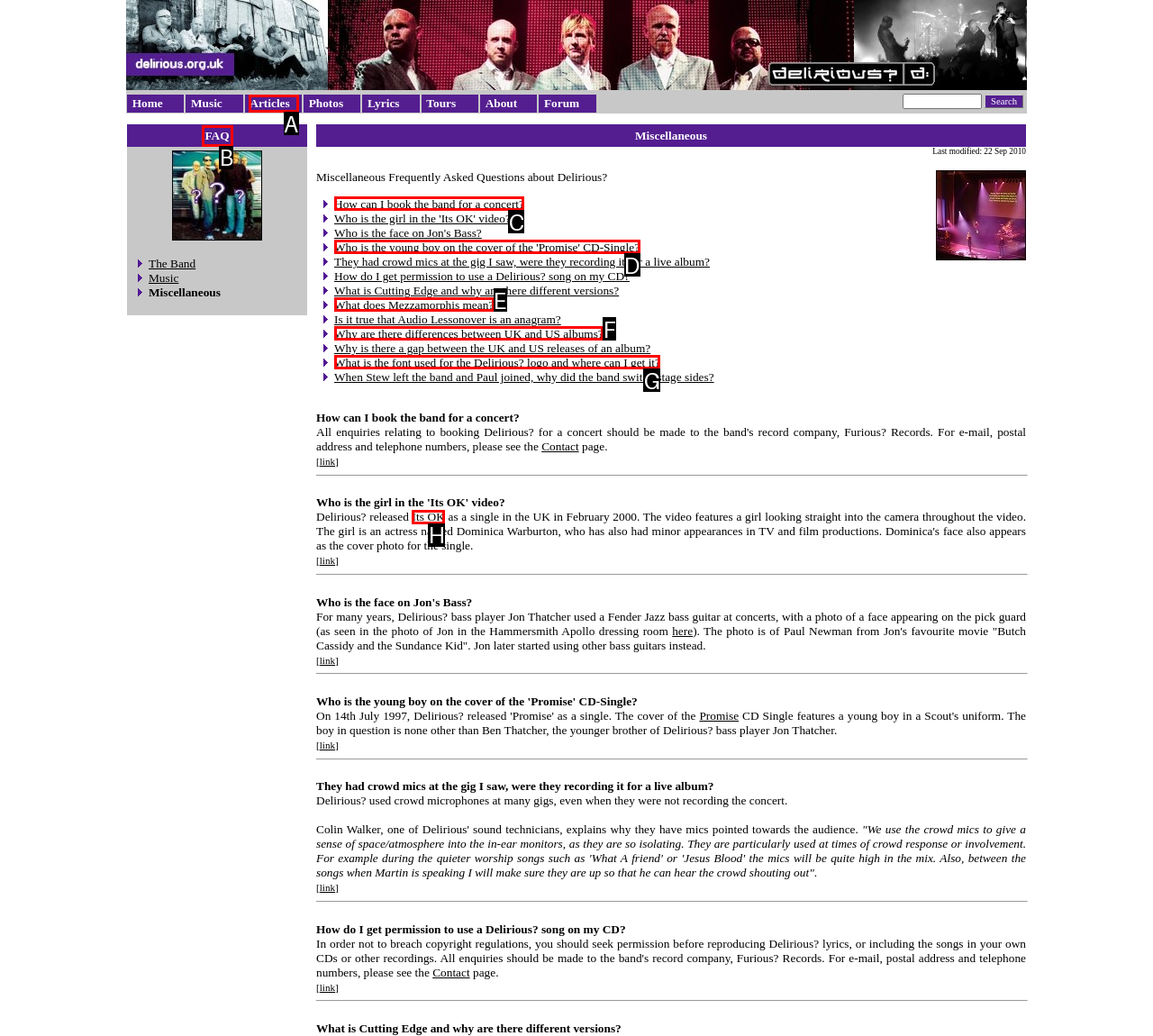Identify the correct HTML element to click for the task: Check FAQ. Provide the letter of your choice.

B